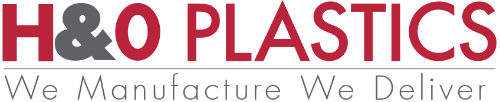Please give a short response to the question using one word or a phrase:
What is the slogan of H&O Plastics?

We Manufacture We Deliver